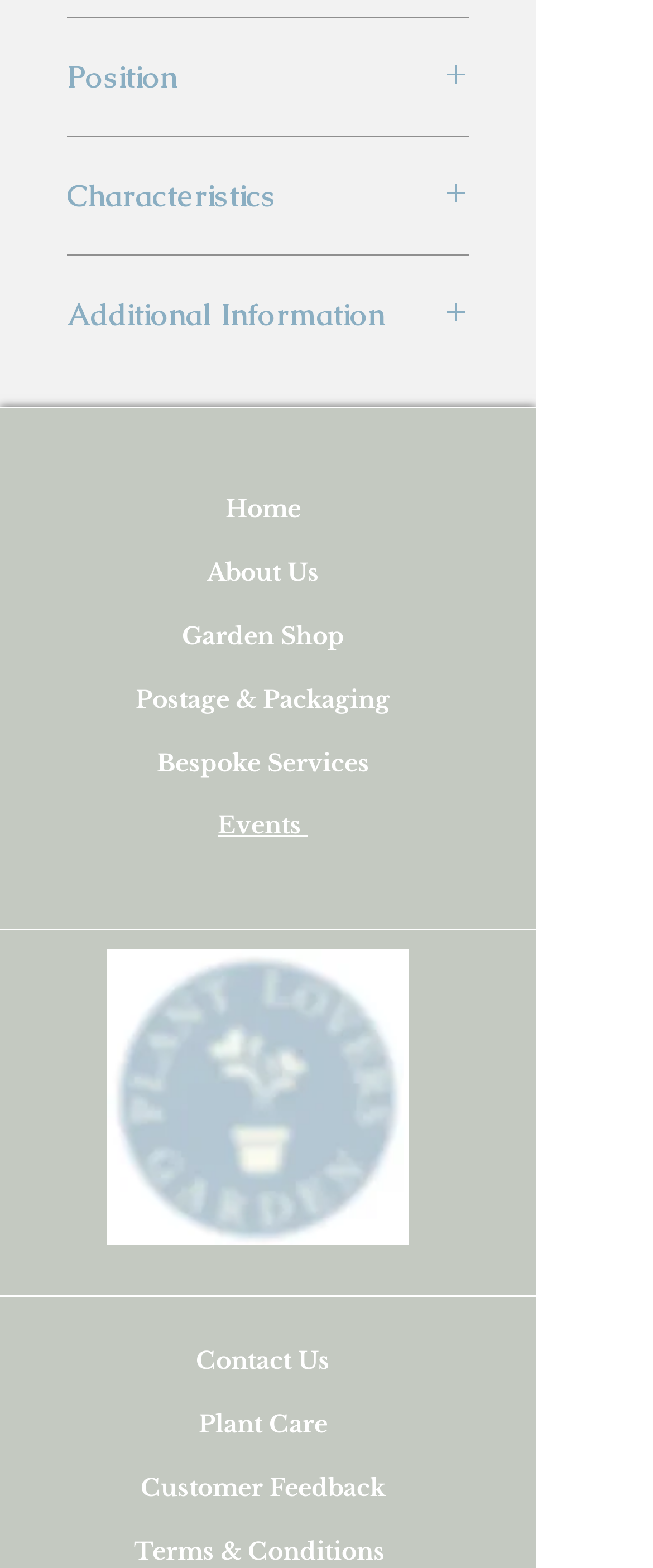Determine the bounding box coordinates of the area to click in order to meet this instruction: "Go to Home".

[0.345, 0.315, 0.46, 0.334]